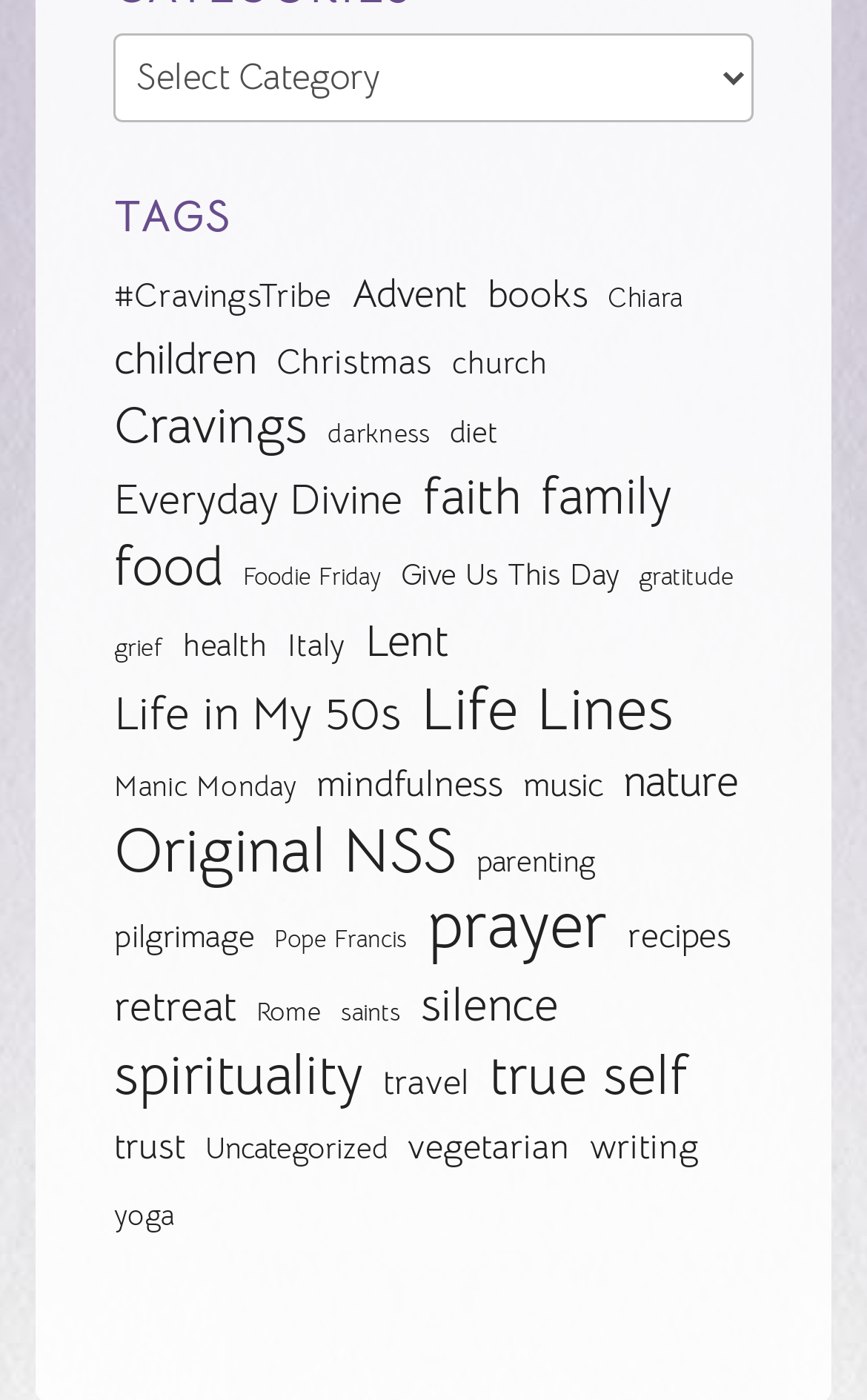Identify the bounding box coordinates of the clickable section necessary to follow the following instruction: "Read Chiara posts". The coordinates should be presented as four float numbers from 0 to 1, i.e., [left, top, right, bottom].

[0.701, 0.19, 0.788, 0.236]